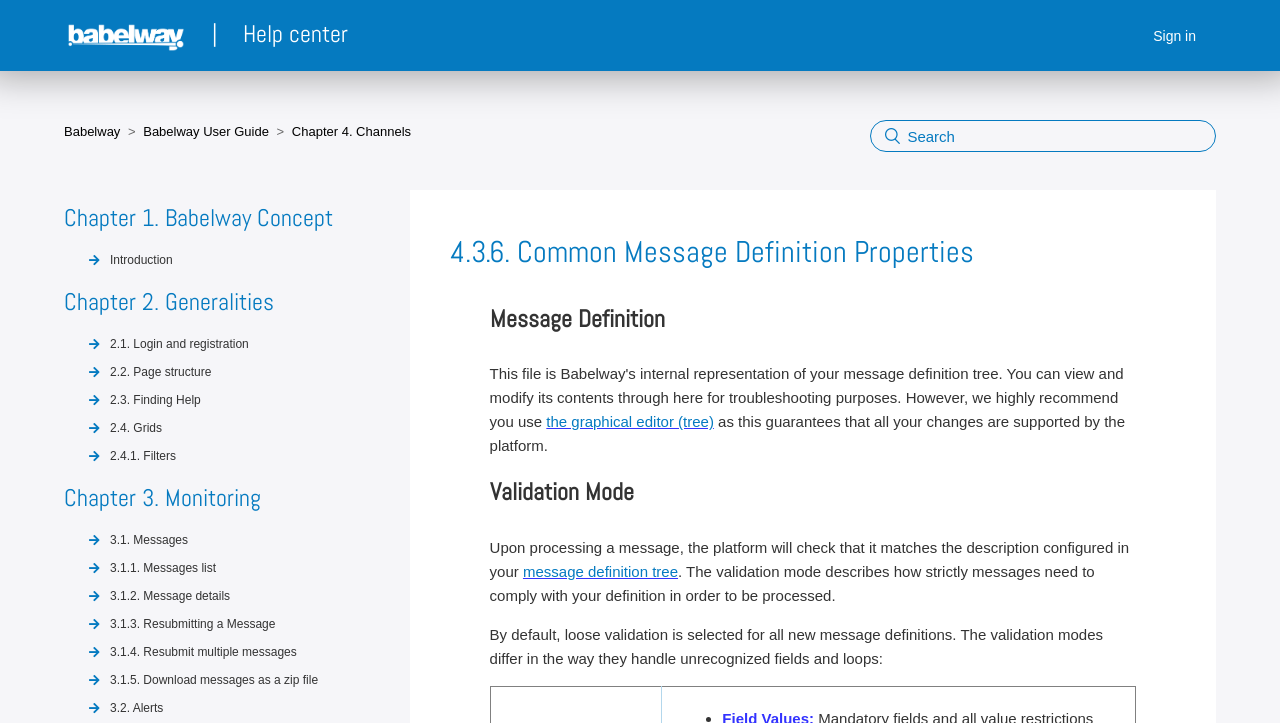Please identify the bounding box coordinates of the element's region that needs to be clicked to fulfill the following instruction: "Sign in". The bounding box coordinates should consist of four float numbers between 0 and 1, i.e., [left, top, right, bottom].

[0.901, 0.027, 0.95, 0.073]